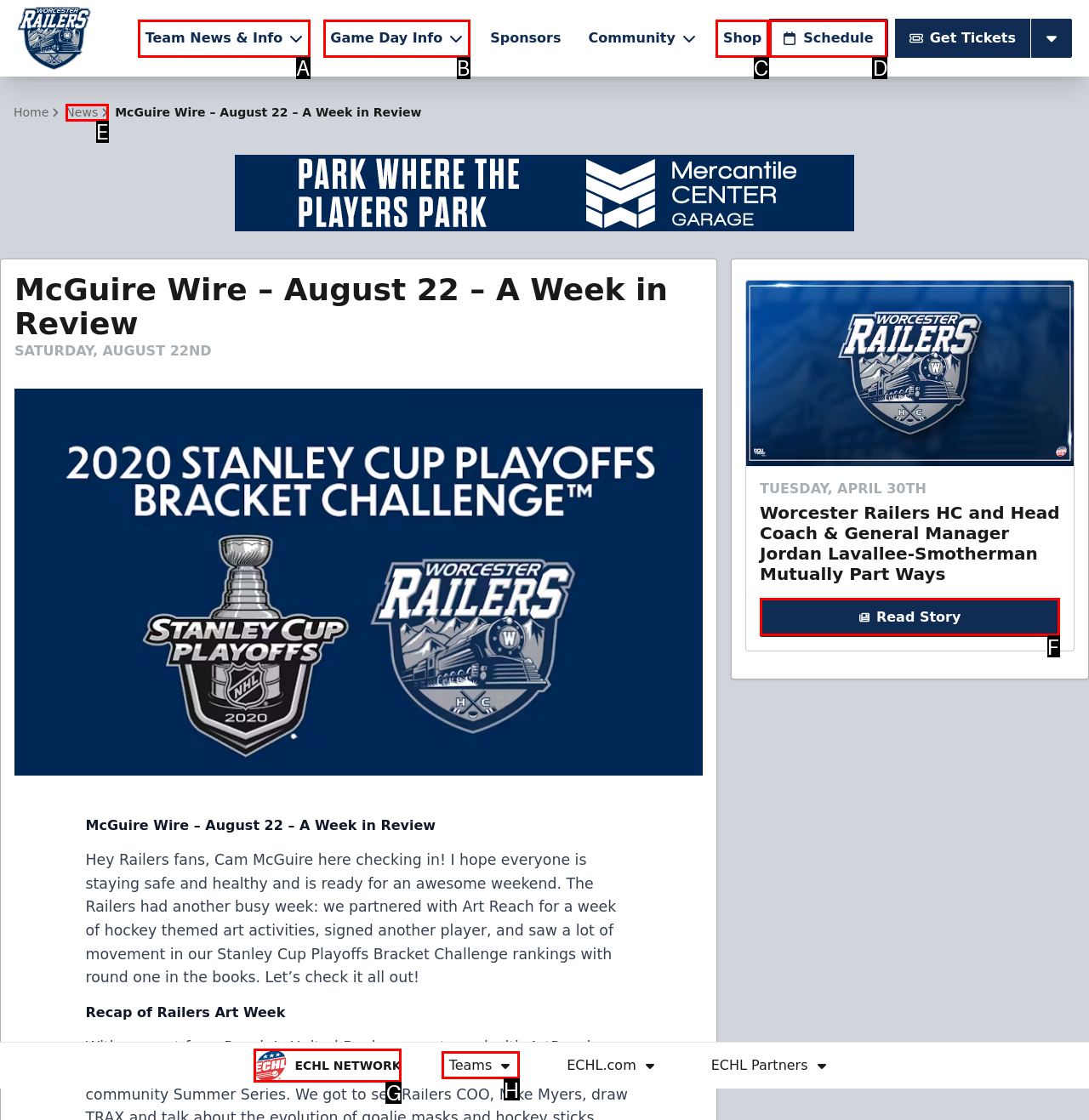Determine which HTML element best suits the description: Team News & Info. Reply with the letter of the matching option.

A